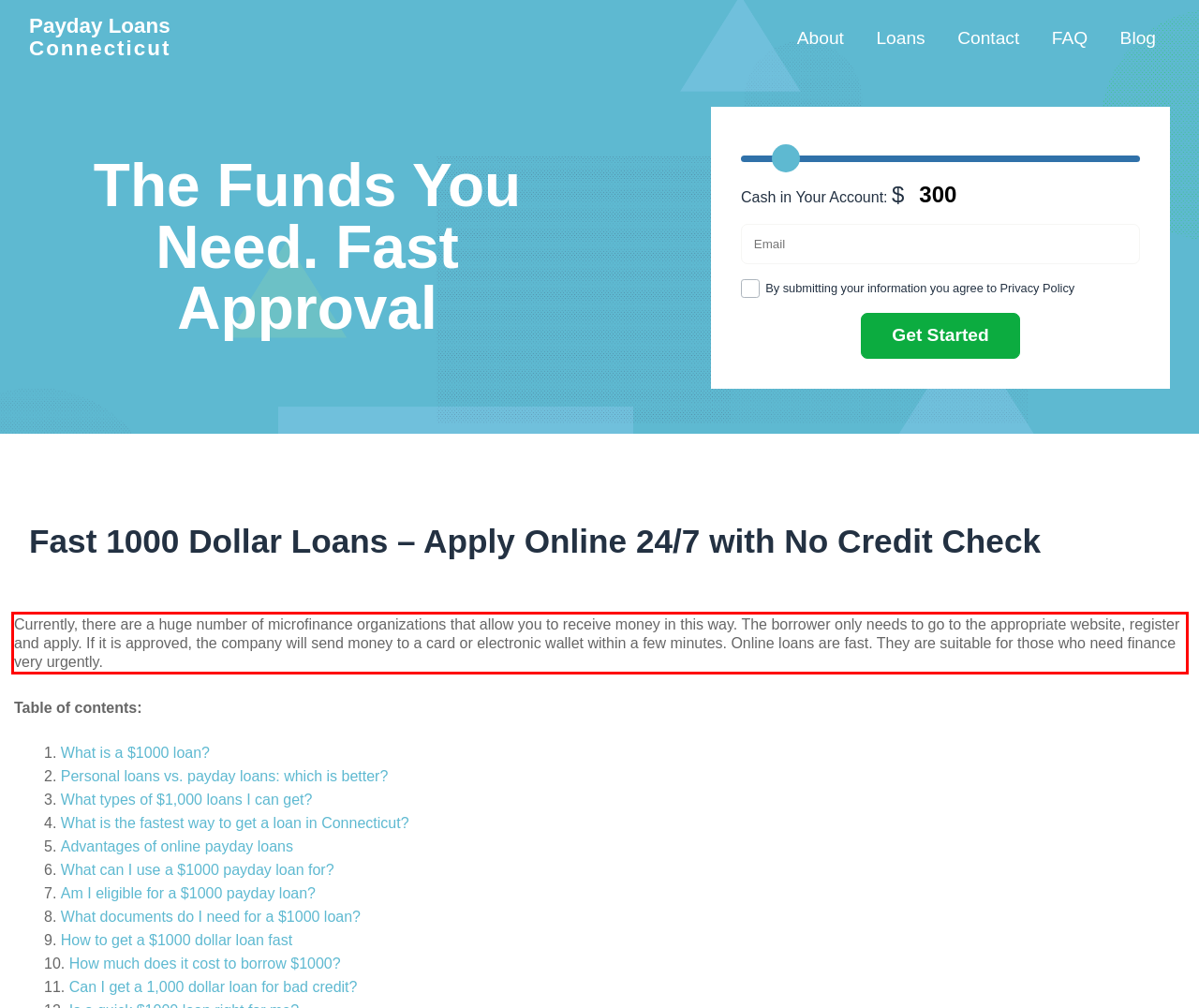Your task is to recognize and extract the text content from the UI element enclosed in the red bounding box on the webpage screenshot.

Currently, there are a huge number of microfinance organizations that allow you to receive money in this way. The borrower only needs to go to the appropriate website, register and apply. If it is approved, the company will send money to a card or electronic wallet within a few minutes. Online loans are fast. They are suitable for those who need finance very urgently.